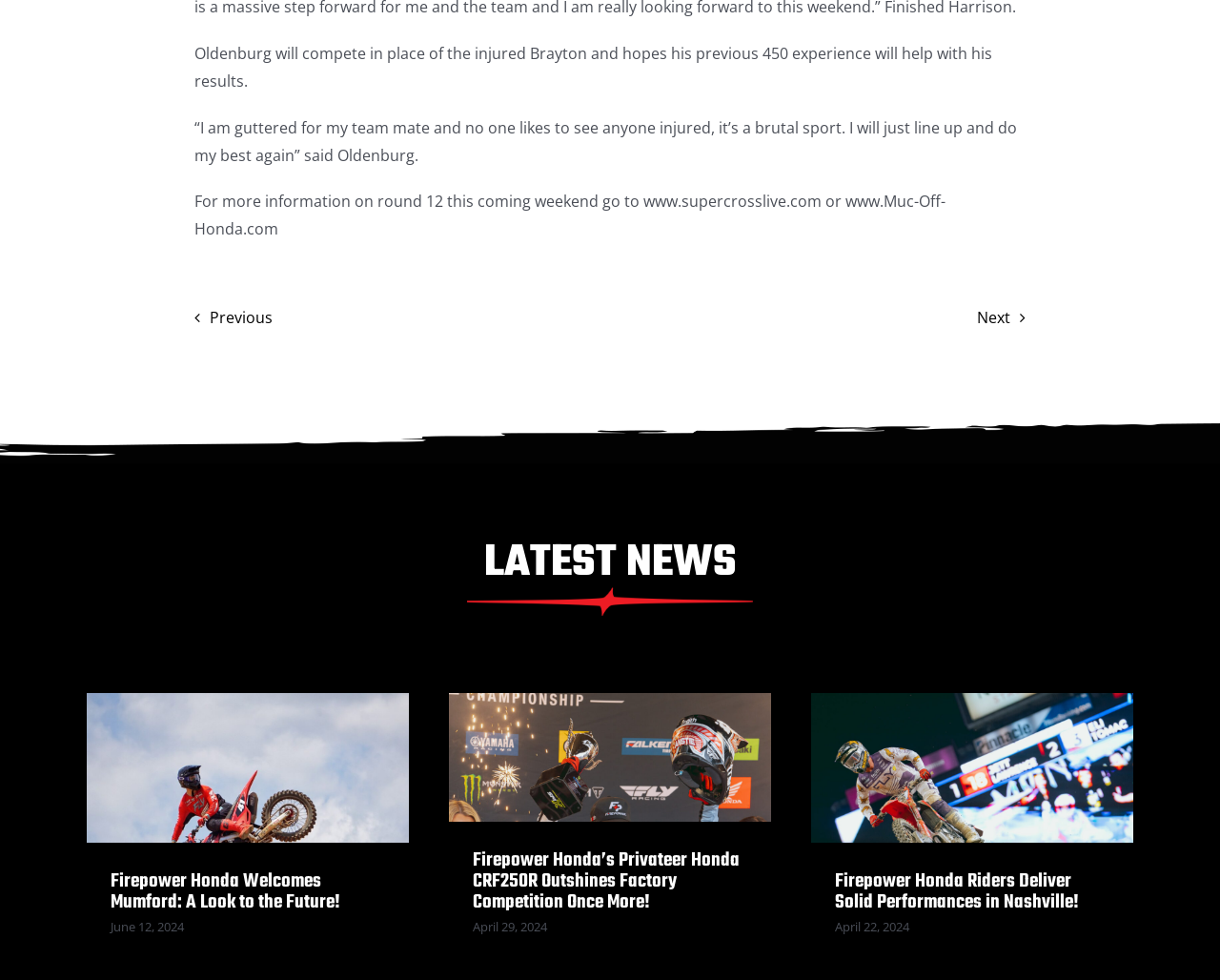Identify the bounding box of the HTML element described as: "Next".

[0.801, 0.313, 0.84, 0.335]